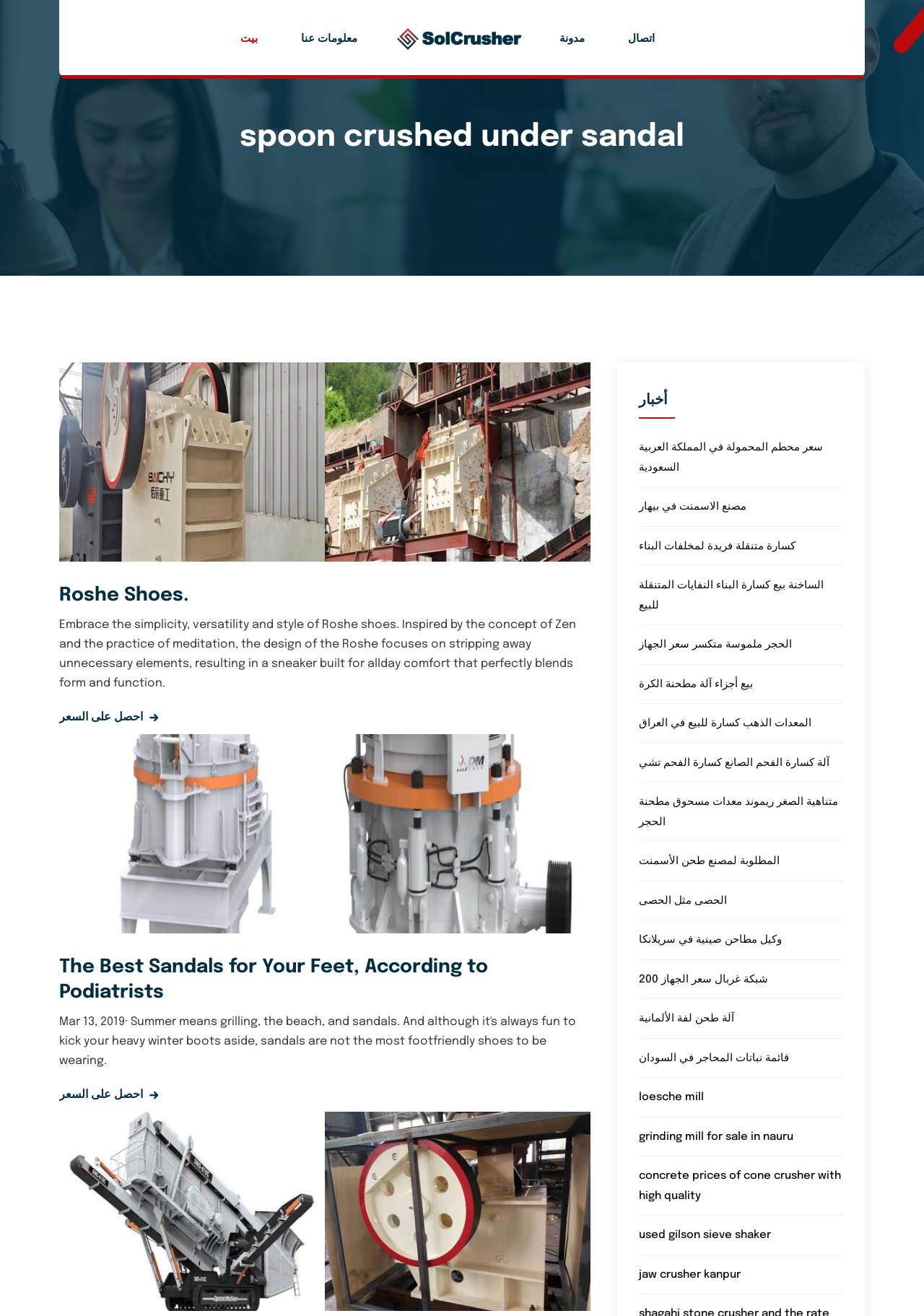Extract the heading text from the webpage.

spoon crushed under sandal